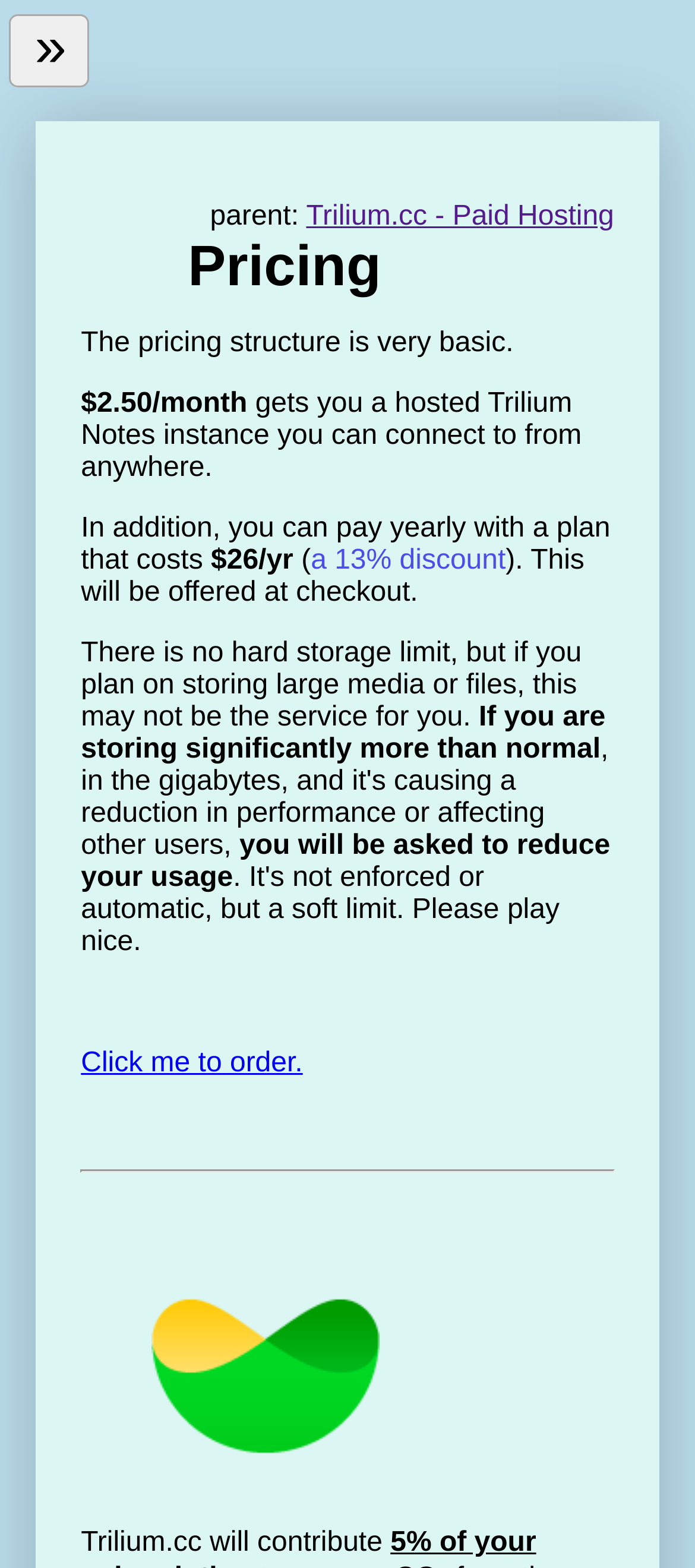Please reply to the following question using a single word or phrase: 
What is the monthly pricing for Trilium Notes instance?

$2.50/month